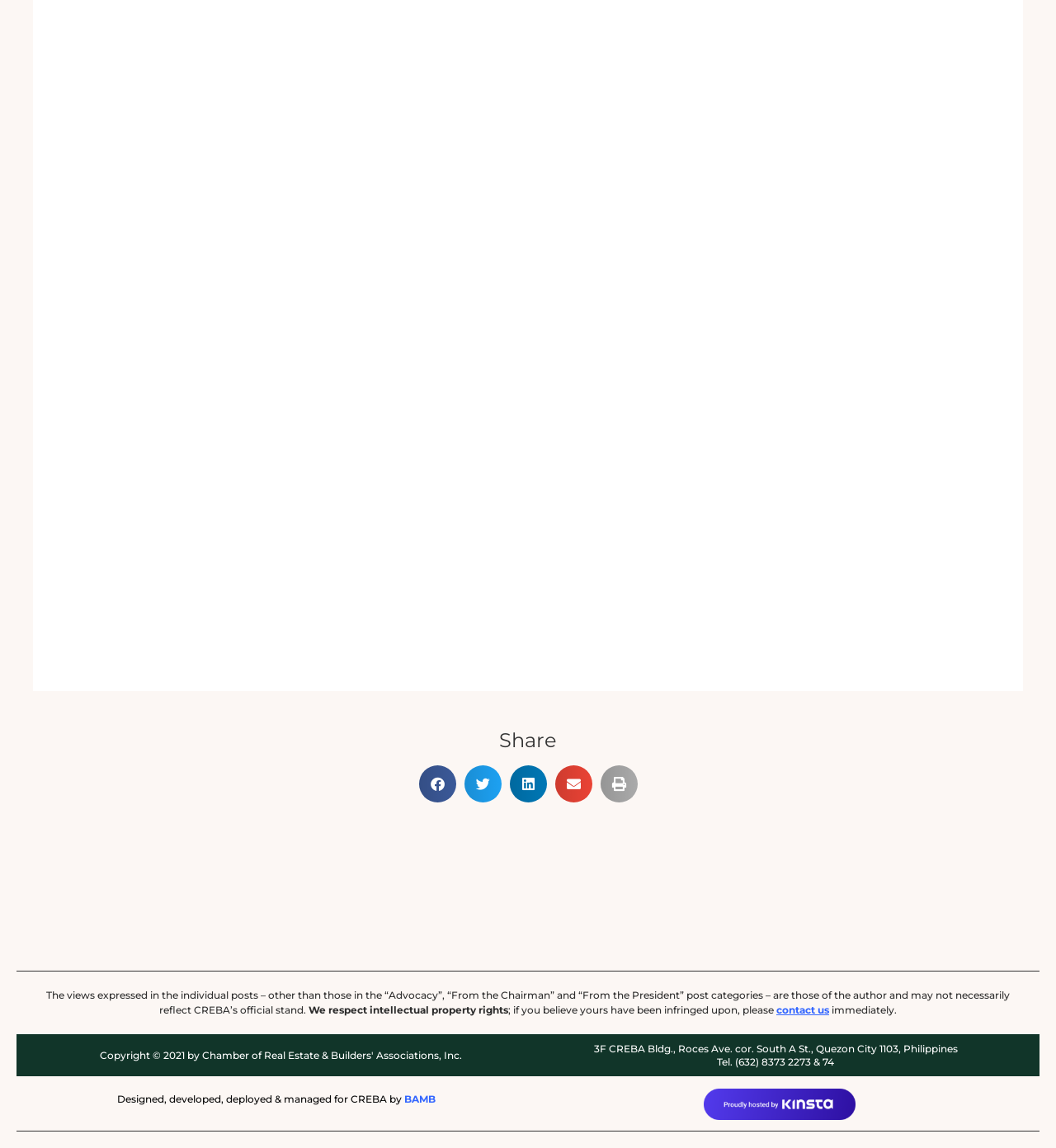Please predict the bounding box coordinates (top-left x, top-left y, bottom-right x, bottom-right y) for the UI element in the screenshot that fits the description: Testimonials

None